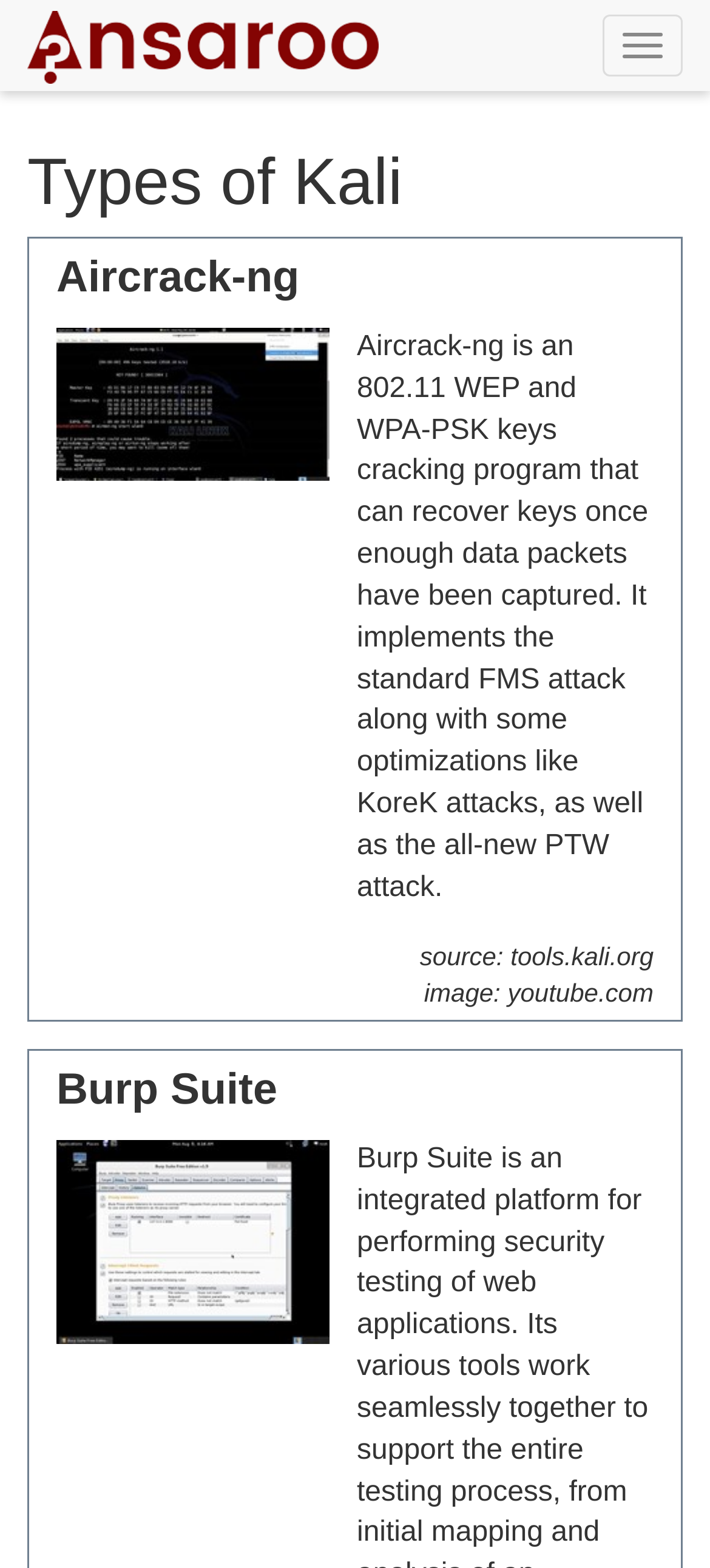Please give a one-word or short phrase response to the following question: 
Is there a video tutorial available for Aircrack-ng?

Yes